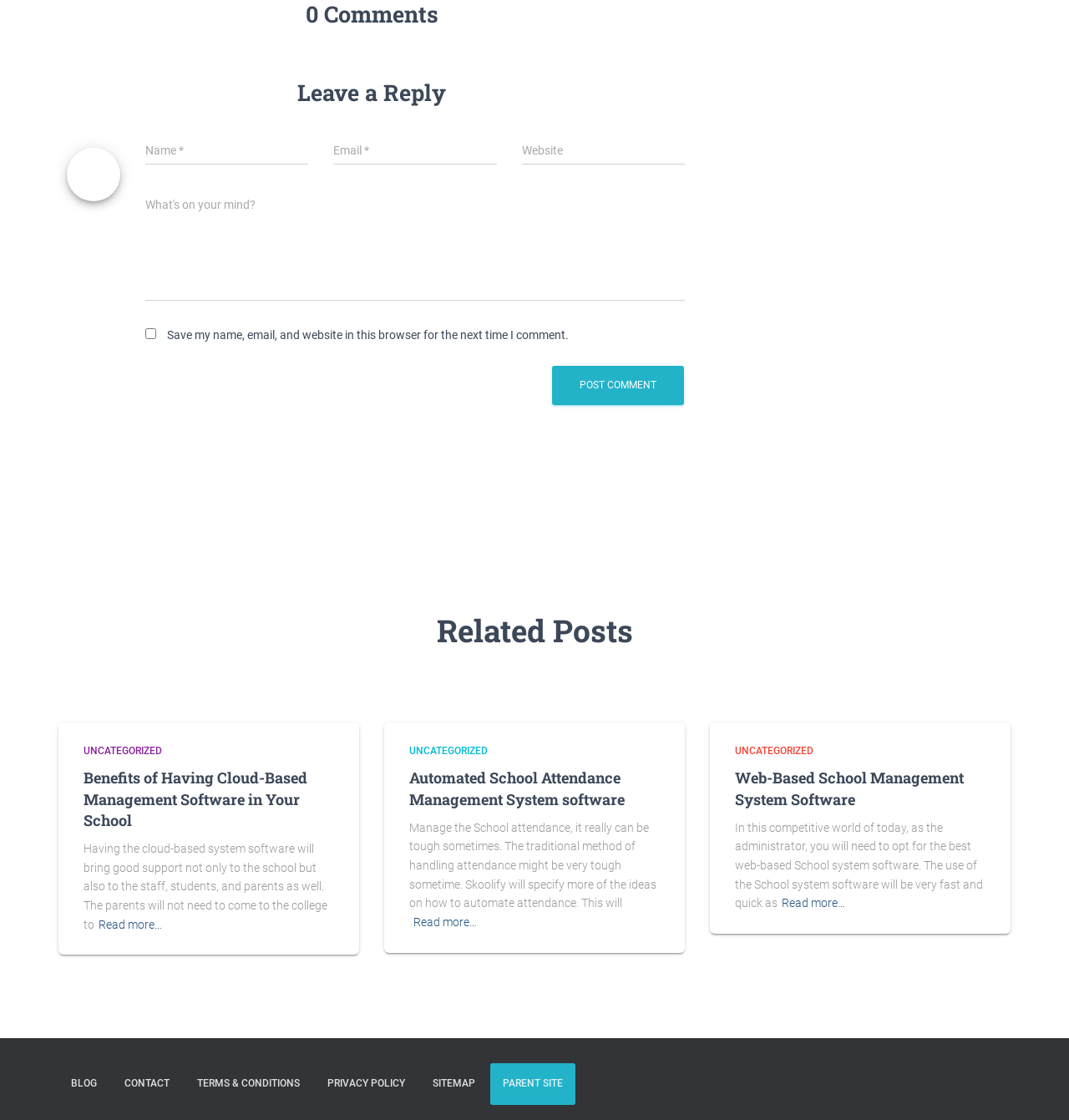Using the given element description, provide the bounding box coordinates (top-left x, top-left y, bottom-right x, bottom-right y) for the corresponding UI element in the screenshot: parent_node: Name * name="author"

[0.136, 0.121, 0.289, 0.148]